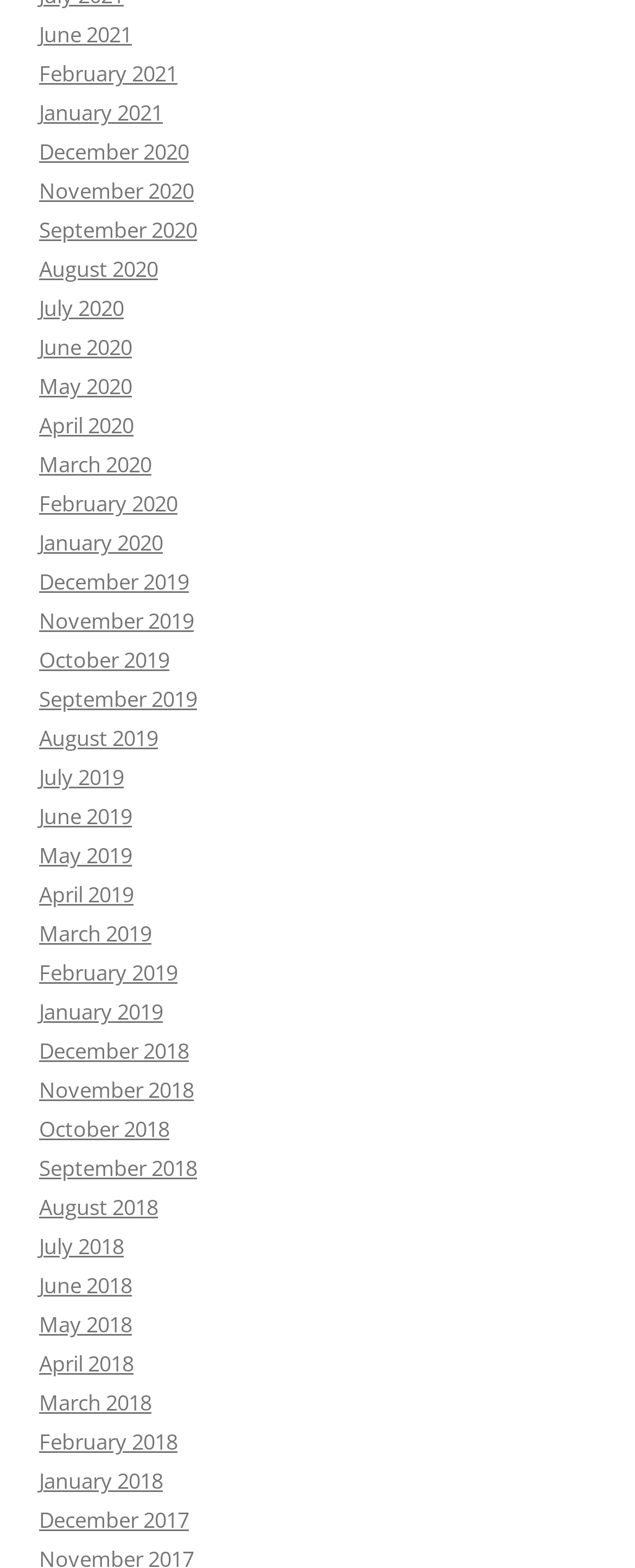Specify the bounding box coordinates of the area to click in order to follow the given instruction: "view January 2021."

[0.062, 0.063, 0.256, 0.082]